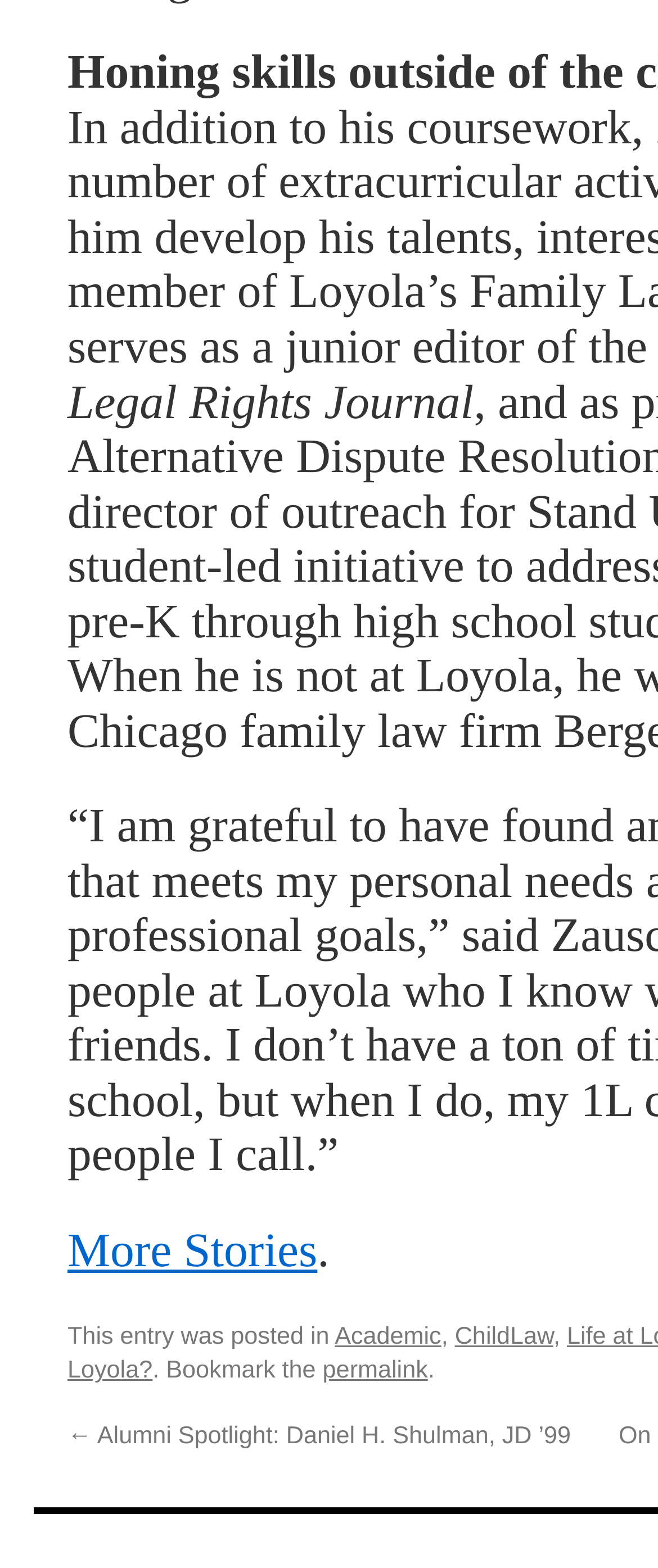How many categories are assigned to the current post?
Examine the screenshot and reply with a single word or phrase.

2